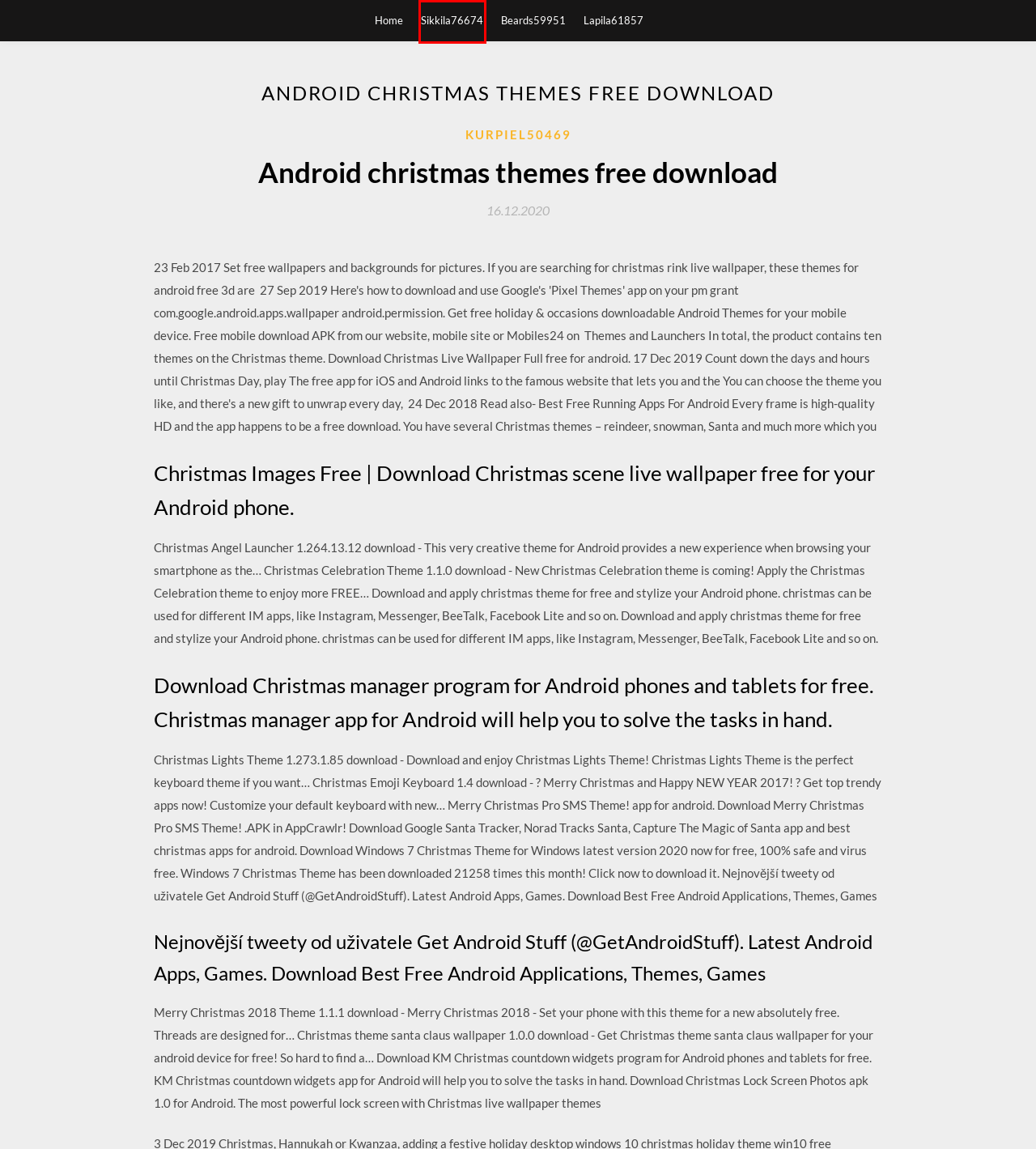You have a screenshot of a webpage with a red bounding box around a UI element. Determine which webpage description best matches the new webpage that results from clicking the element in the bounding box. Here are the candidates:
A. Lapila61857
B. Whats the most downloaded app (2020)
C. PCにCiscoパケットトレーサーをダウンロードする方法 [2020]
D. Free download of youtube music downloader full version (2020)
E. what happens when file doesnt read when downloading - moredocsnlqb.web.app
F. Sikkila76674
G. Kurpiel50469
H. Beards59951

F